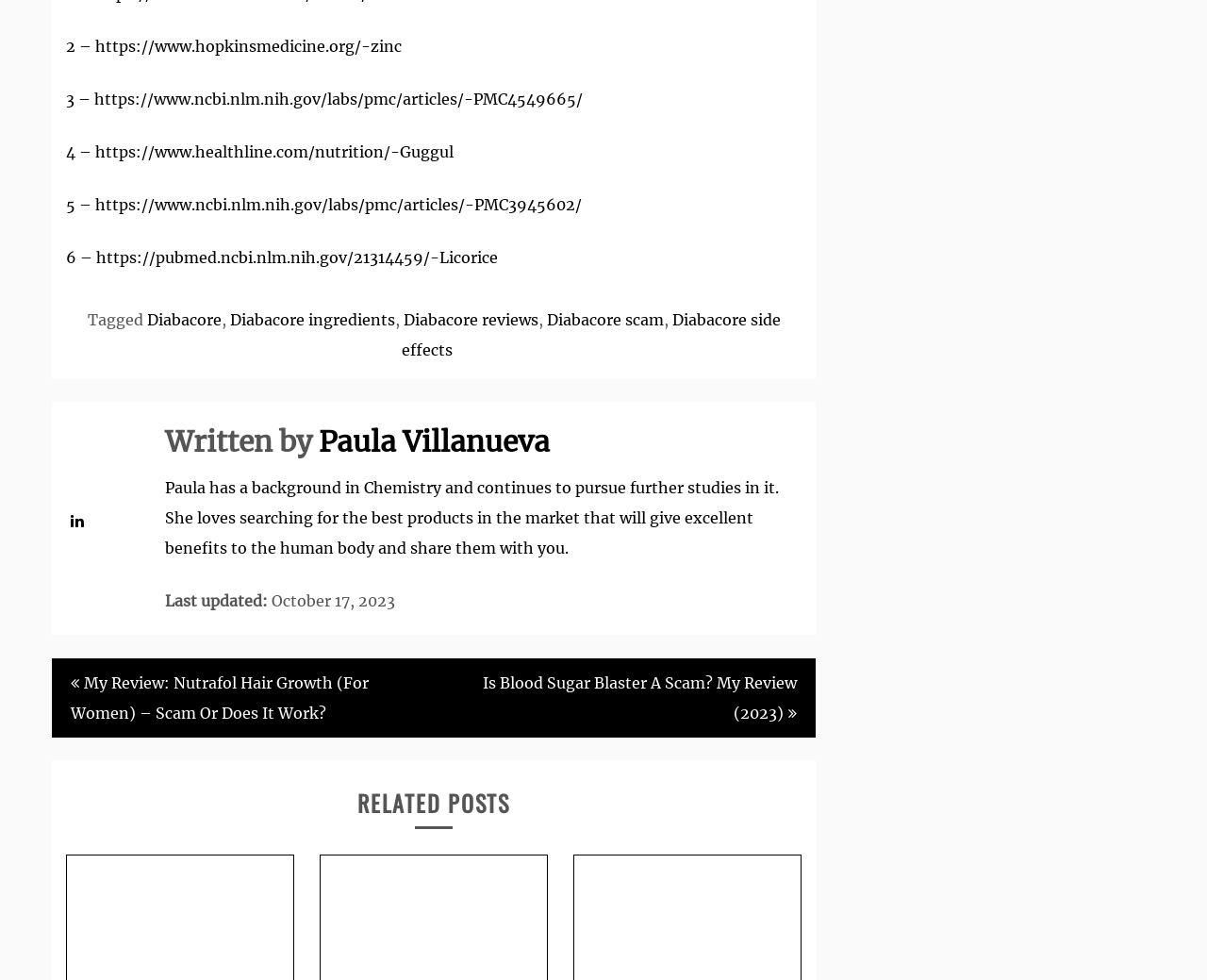What is the name of the person who wrote the article?
Look at the screenshot and provide an in-depth answer.

The name of the person who wrote the article is mentioned in the heading 'Written by Paula Villanueva', which links to the author's profile.